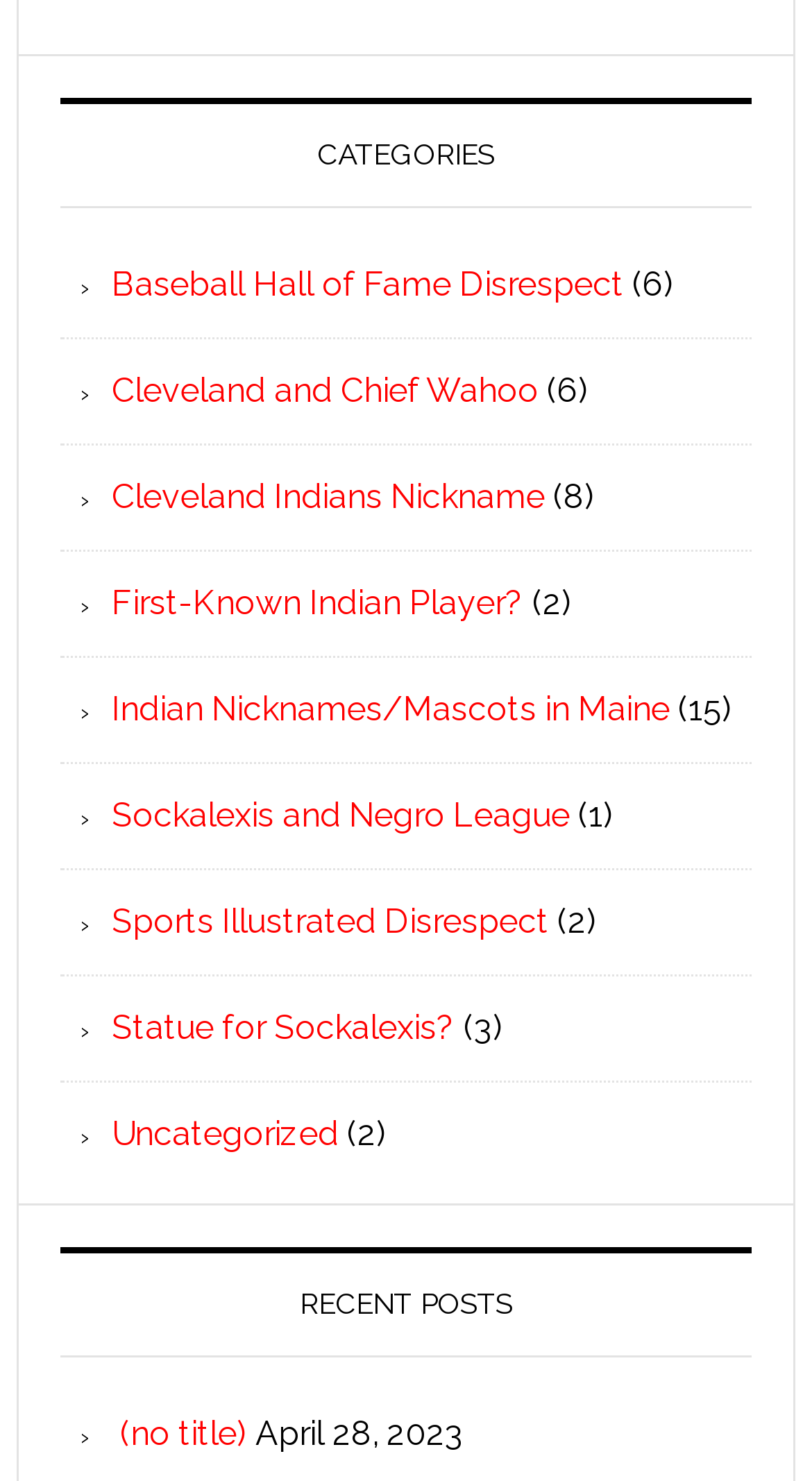Please specify the bounding box coordinates of the clickable section necessary to execute the following command: "Read 'Indian Nicknames/Mascots in Maine'".

[0.138, 0.466, 0.825, 0.492]